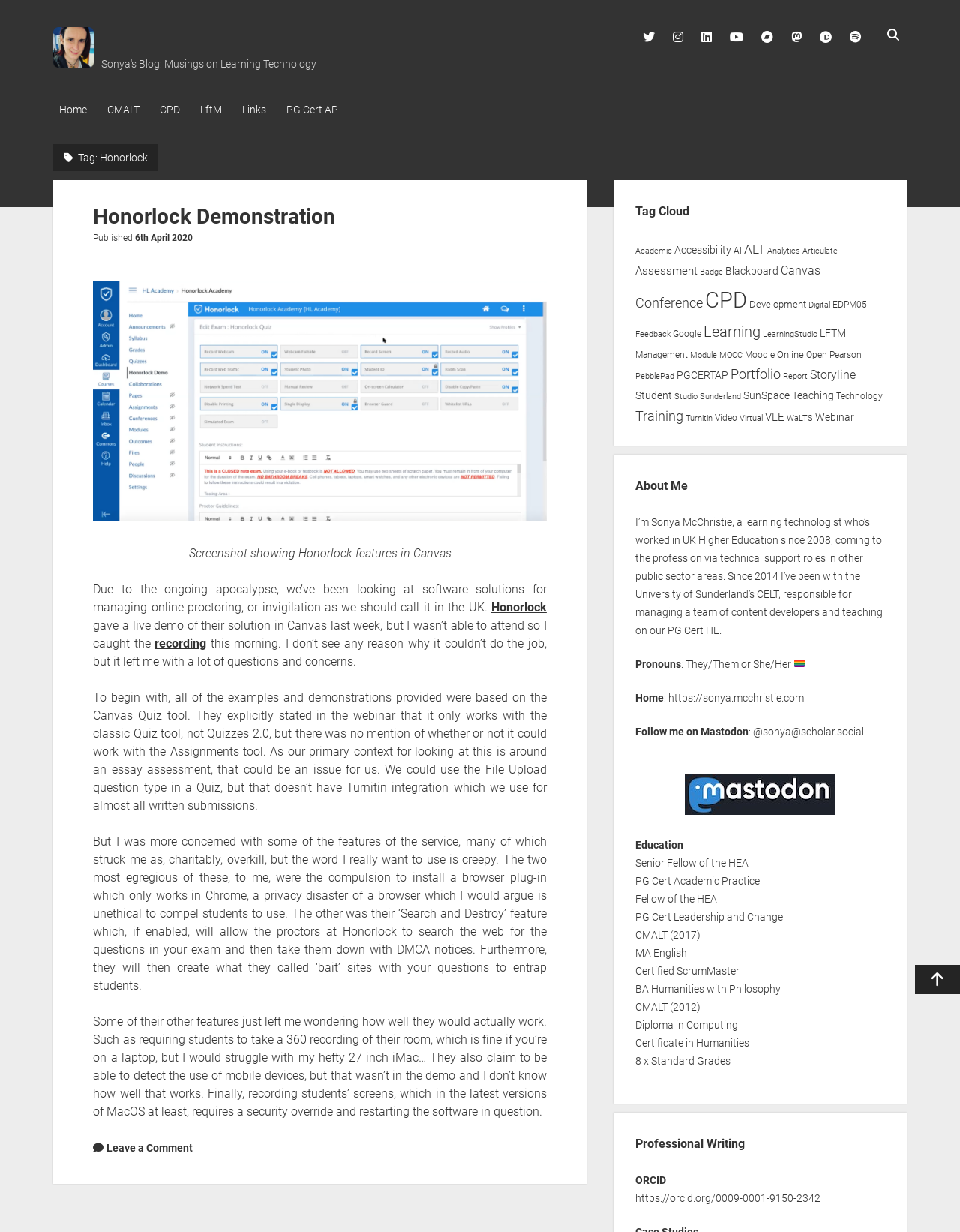Please find the bounding box coordinates of the section that needs to be clicked to achieve this instruction: "Search for something".

[0.916, 0.018, 0.944, 0.04]